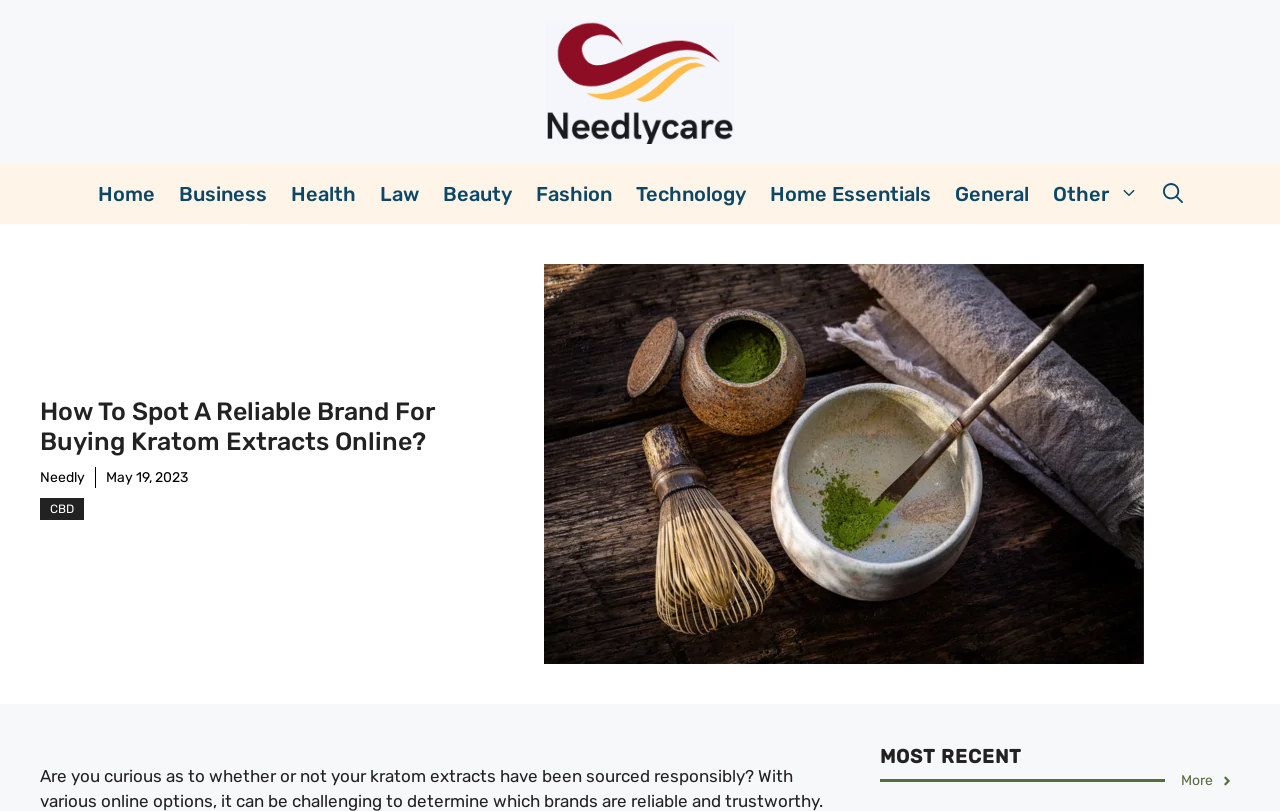Can you specify the bounding box coordinates for the region that should be clicked to fulfill this instruction: "read the article about Kratom extracts".

[0.031, 0.49, 0.406, 0.564]